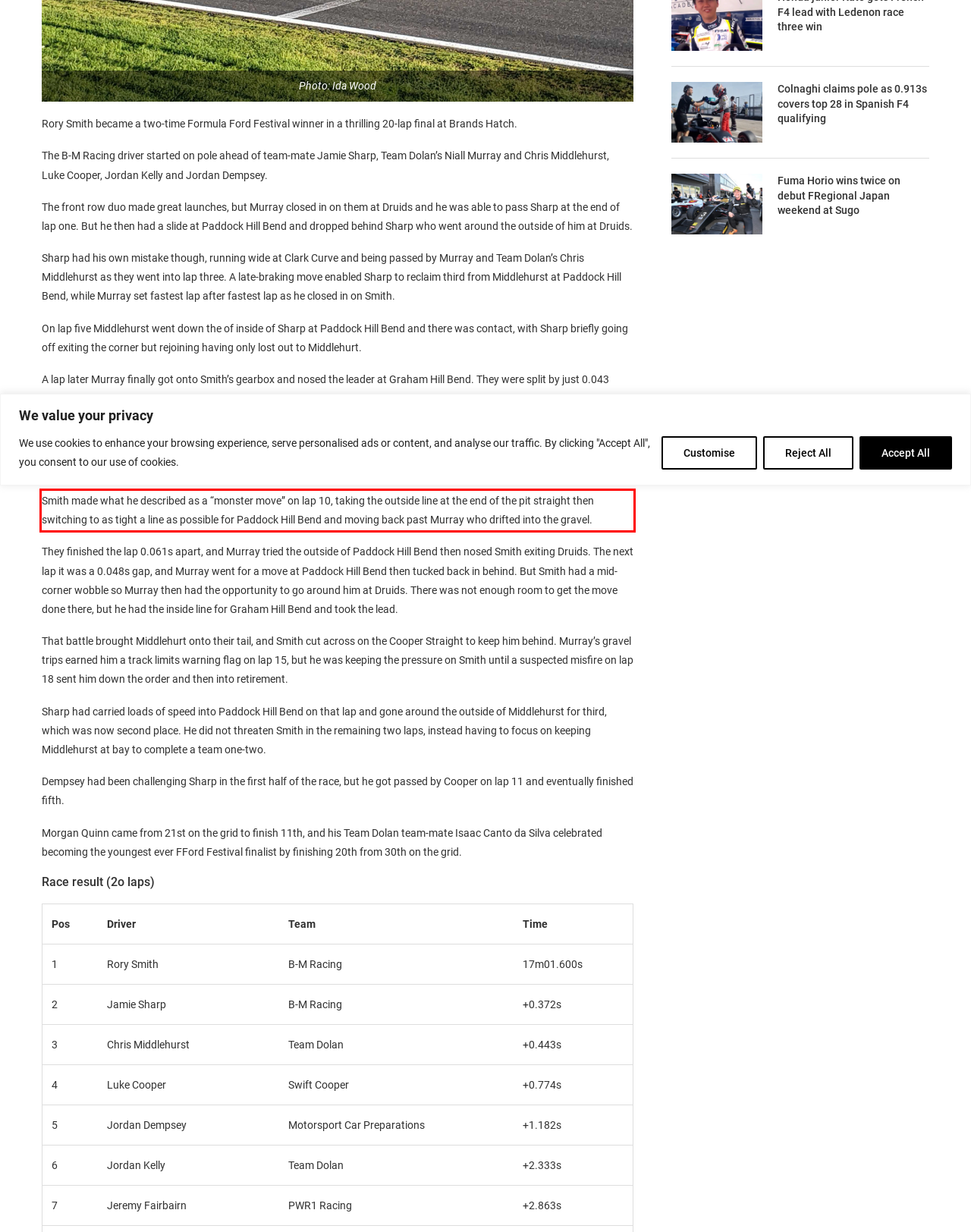Identify the text within the red bounding box on the webpage screenshot and generate the extracted text content.

Smith made what he described as a “monster move” on lap 10, taking the outside line at the end of the pit straight then switching to as tight a line as possible for Paddock Hill Bend and moving back past Murray who drifted into the gravel.